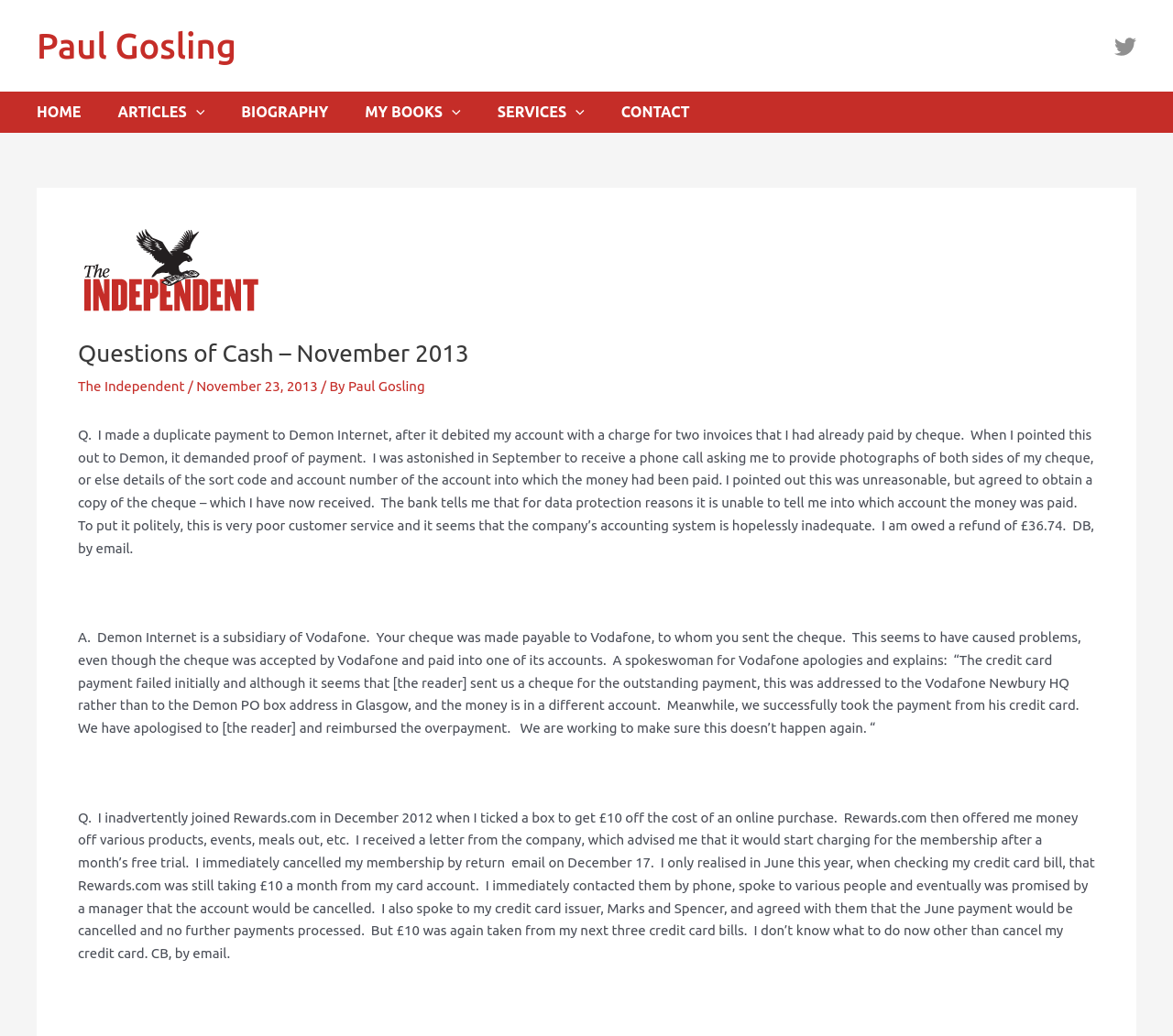Please identify the bounding box coordinates of the area that needs to be clicked to fulfill the following instruction: "Click on the 'ARTICLES' menu toggle."

[0.1, 0.088, 0.206, 0.128]